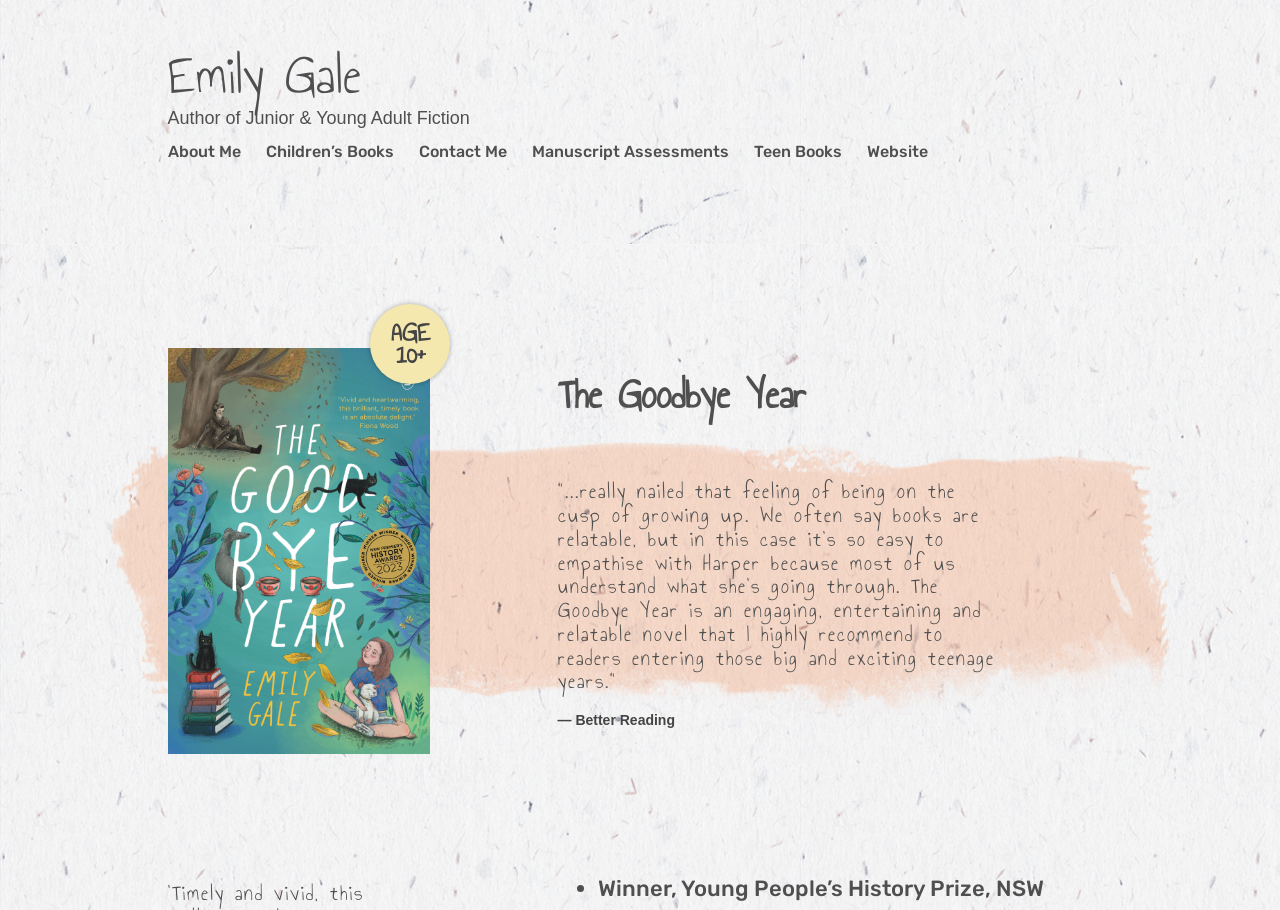What is the recommended age for the book?
Using the image, give a concise answer in the form of a single word or short phrase.

10+